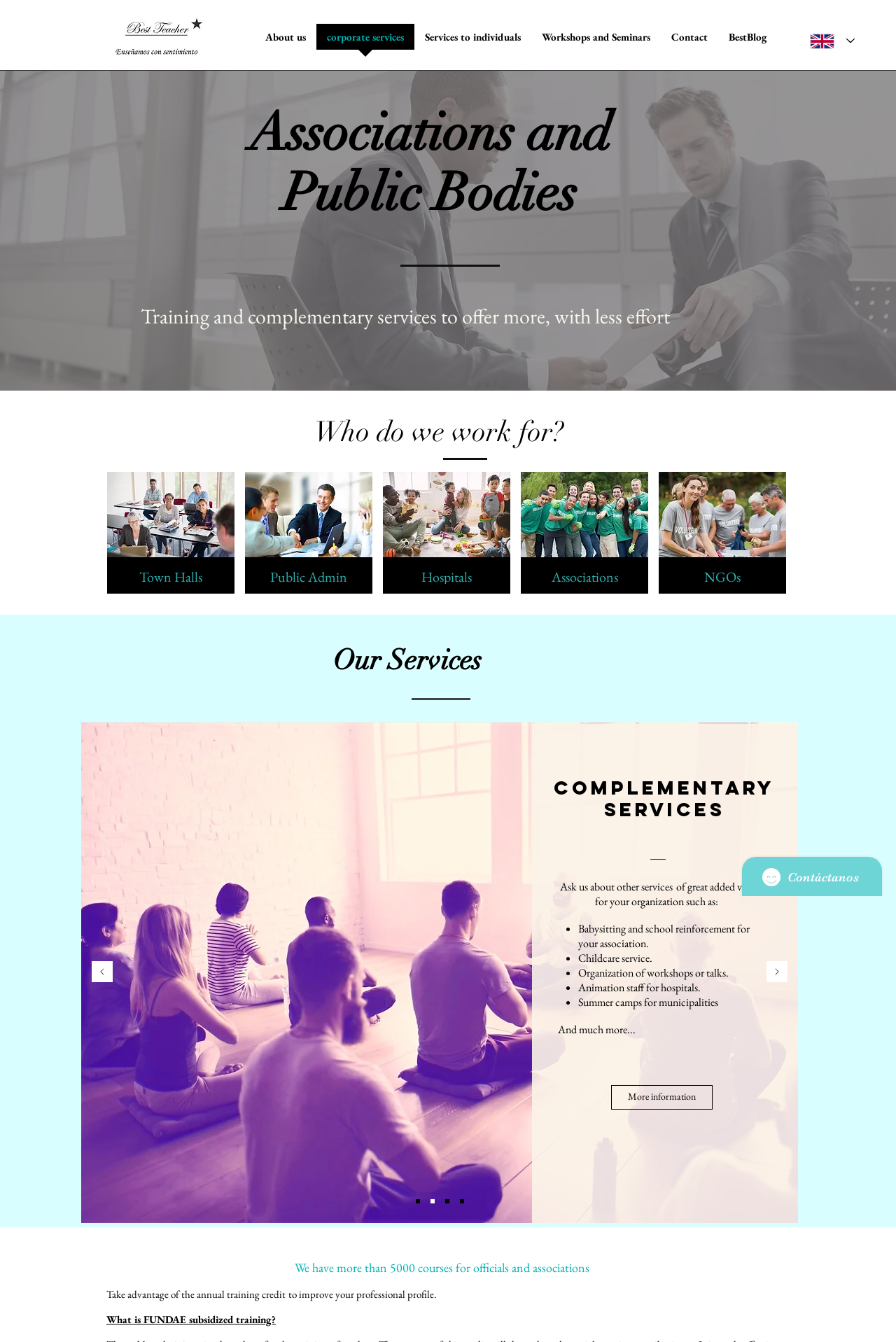What is the purpose of the 'Language Selector'?
Please answer the question with as much detail and depth as you can.

The 'Language Selector' is a combobox that allows users to select their preferred language, as indicated by the text 'Language Selector - English selected' and the presence of a dropdown menu.